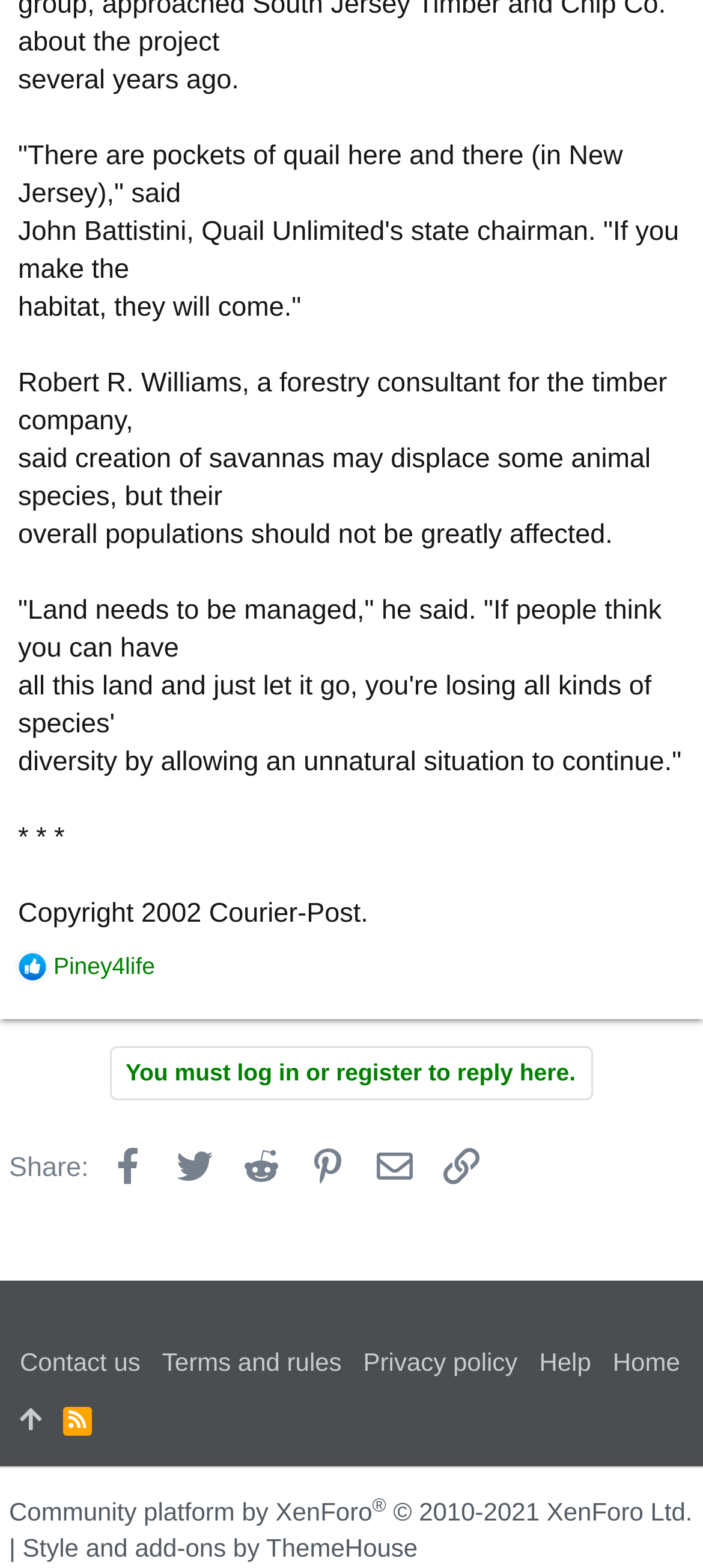Reply to the question with a single word or phrase:
Who is the state chairman of Quail Unlimited?

John Battistini